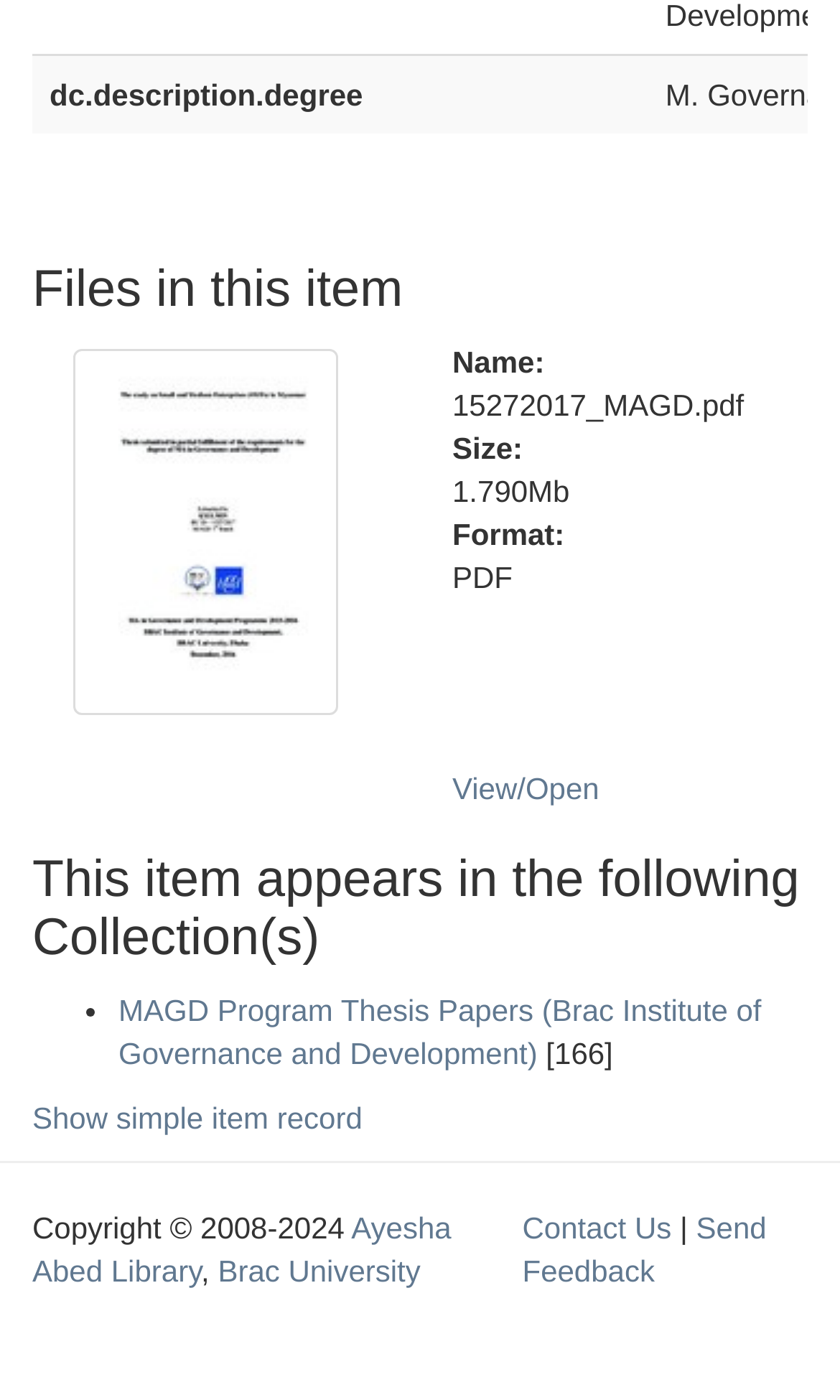Answer the question with a brief word or phrase:
What is the size of the file?

1.790Mb